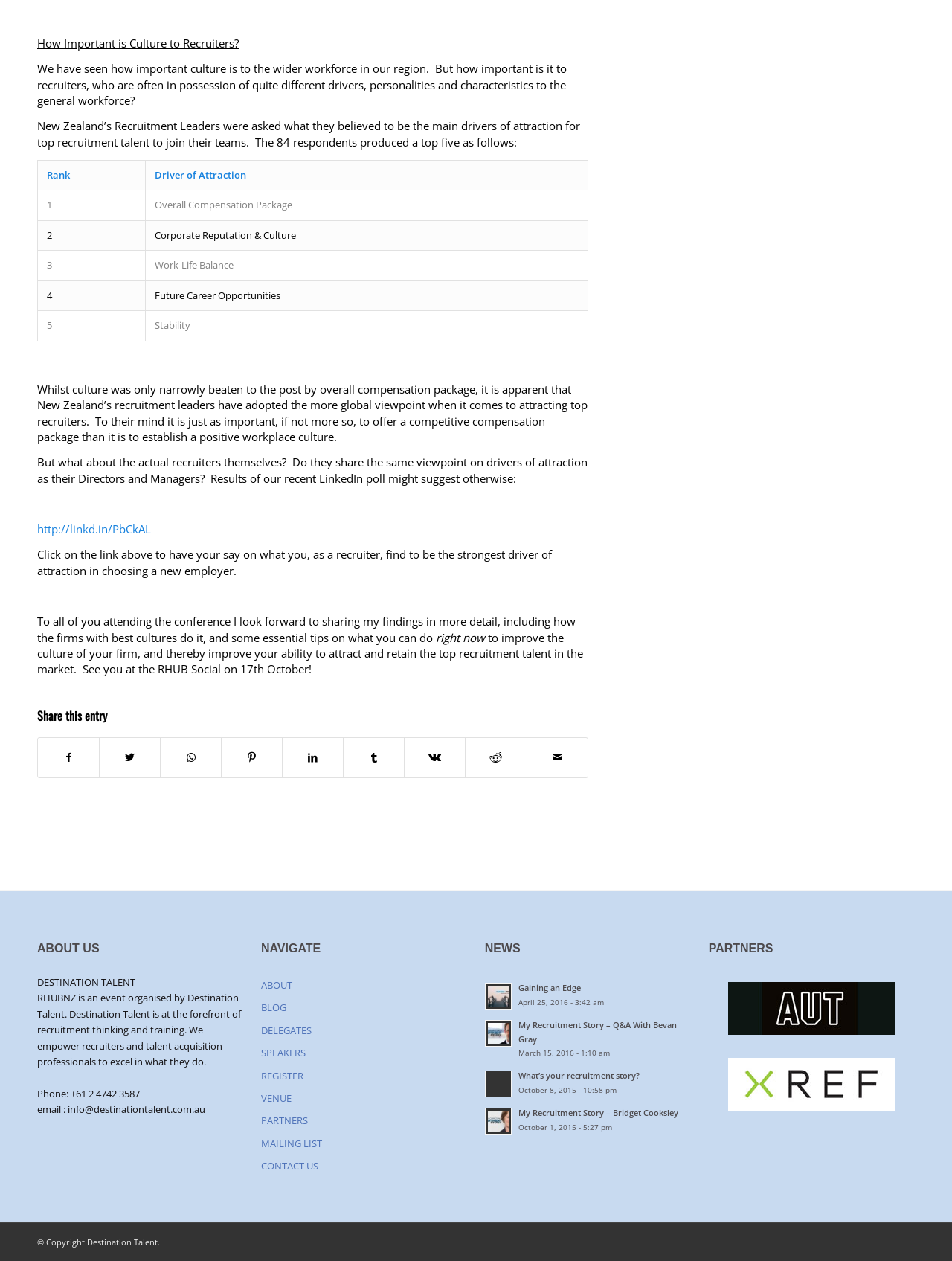Please provide the bounding box coordinates for the element that needs to be clicked to perform the following instruction: "View the about us page". The coordinates should be given as four float numbers between 0 and 1, i.e., [left, top, right, bottom].

[0.039, 0.741, 0.256, 0.764]